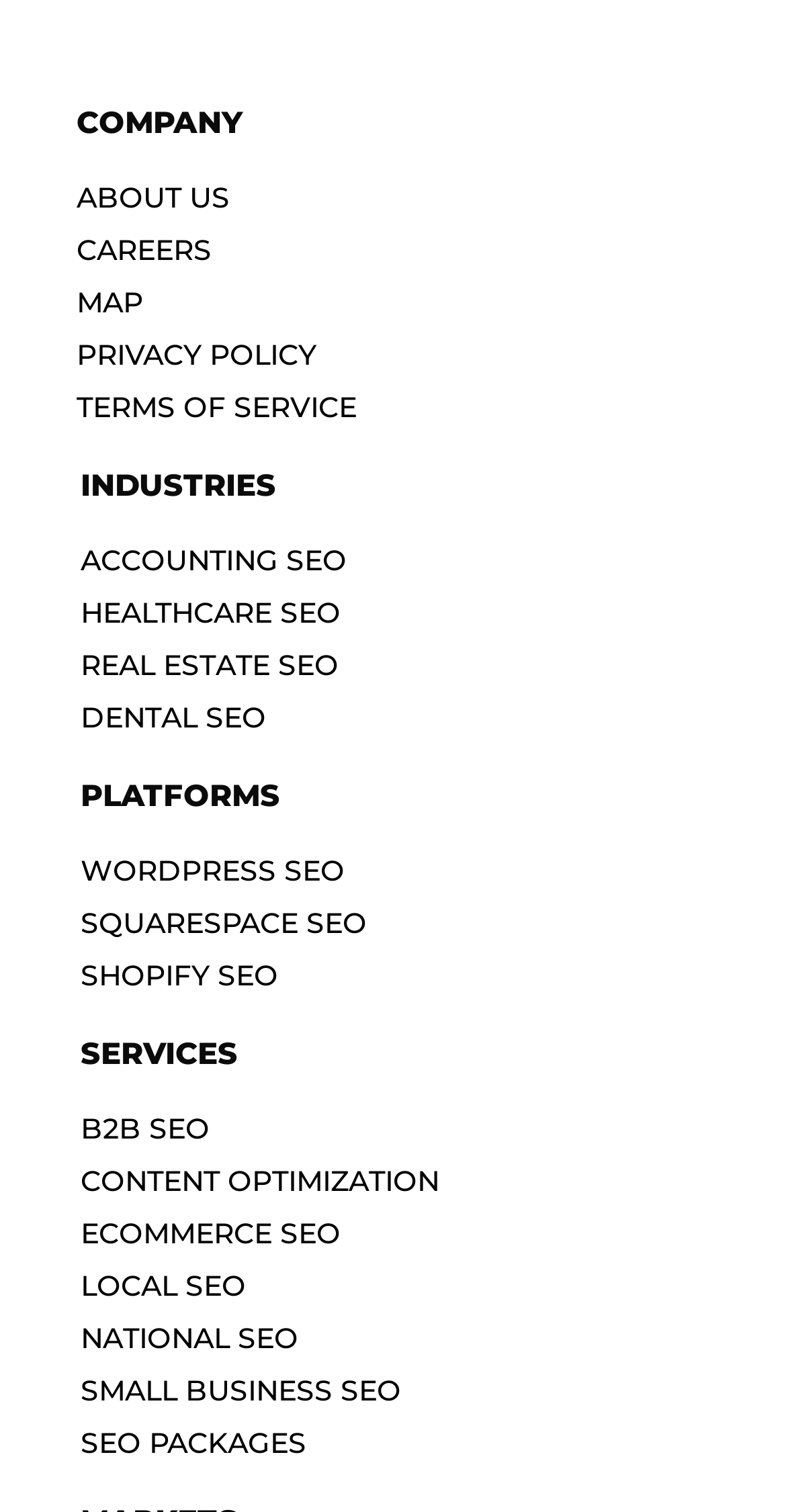Determine the bounding box coordinates for the region that must be clicked to execute the following instruction: "Call customer service".

None